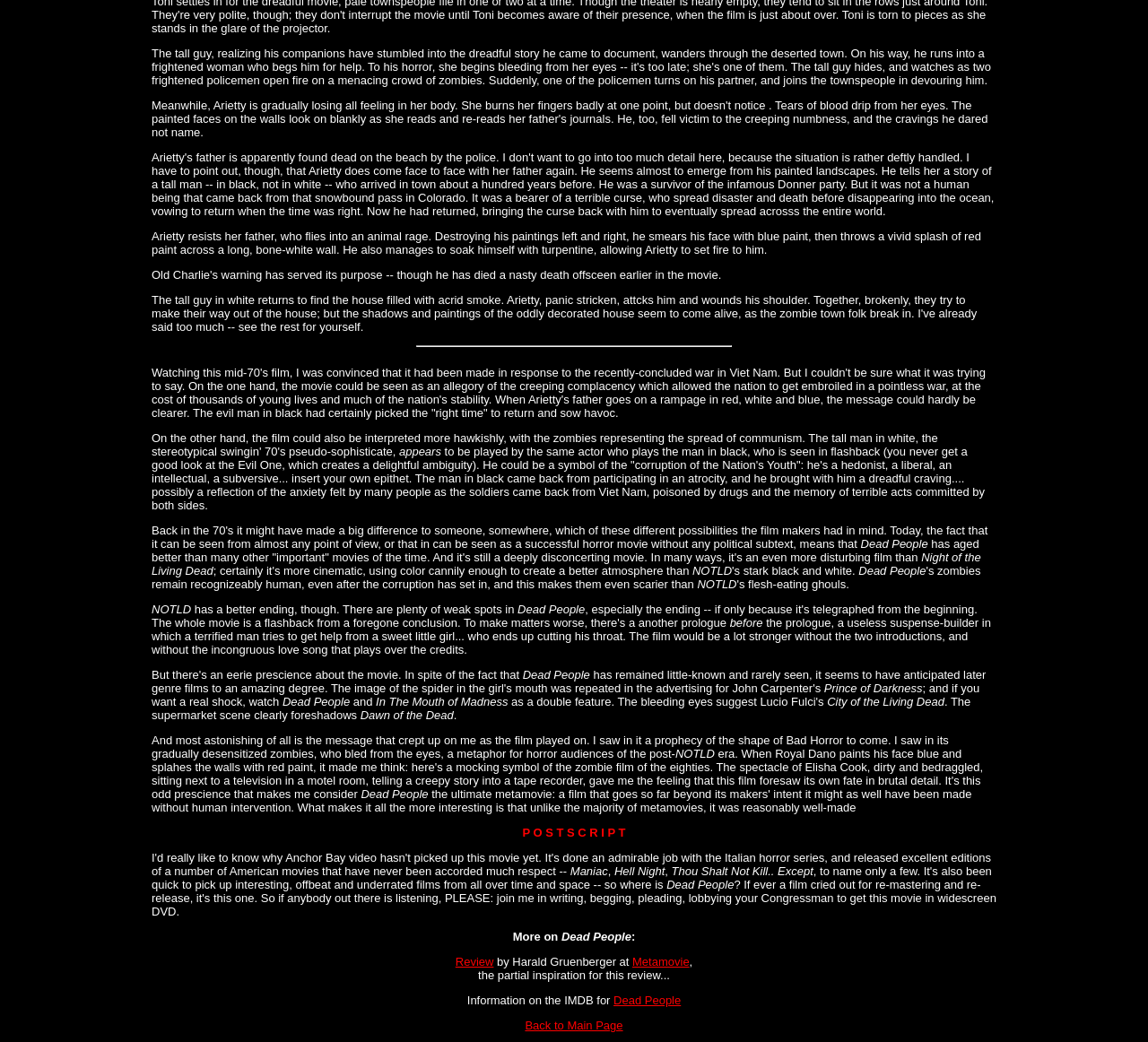Identify and provide the bounding box for the element described by: "Dead People".

[0.534, 0.954, 0.593, 0.966]